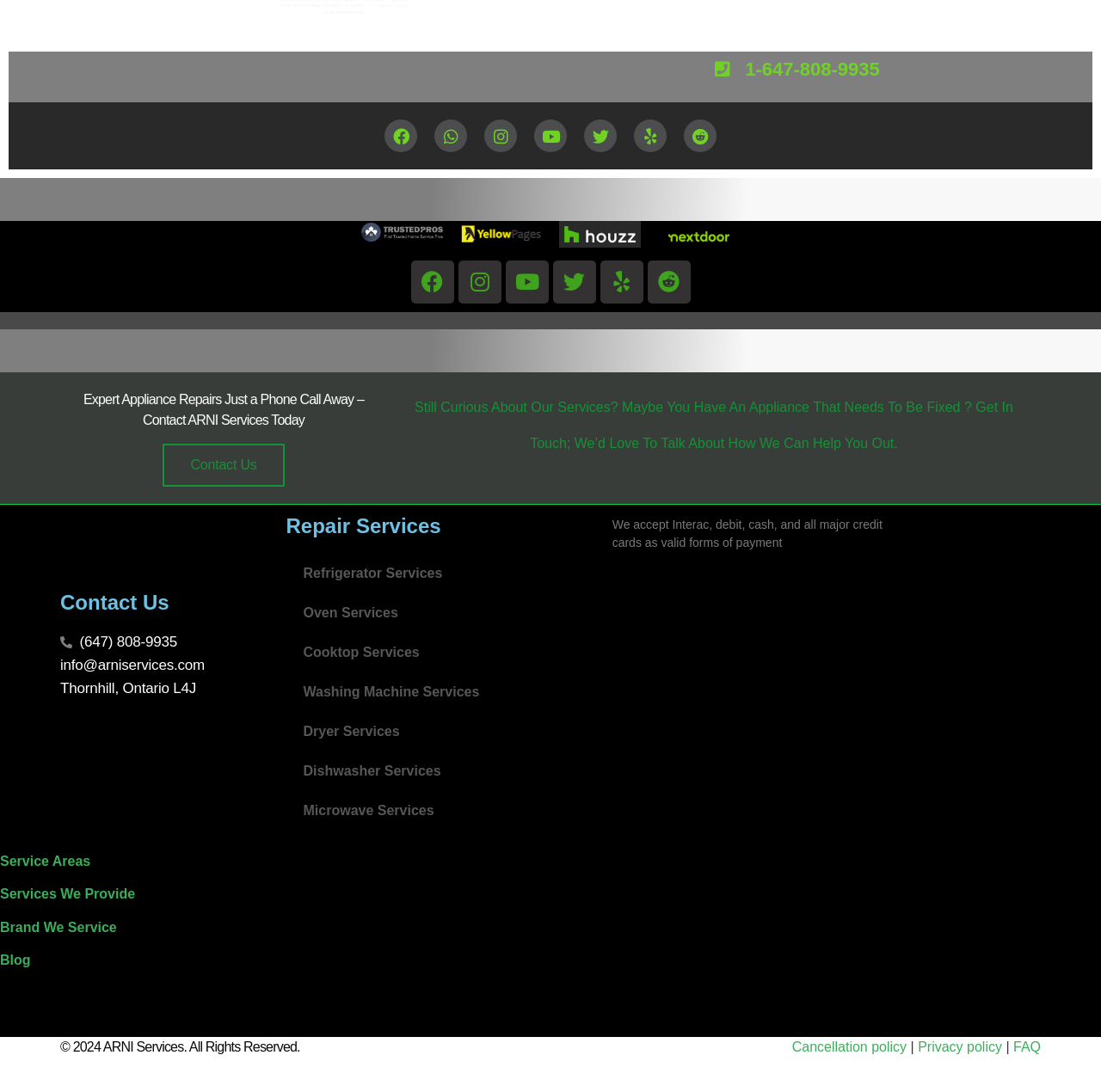Show the bounding box coordinates of the region that should be clicked to follow the instruction: "Call the phone number."

[0.508, 0.055, 0.938, 0.073]